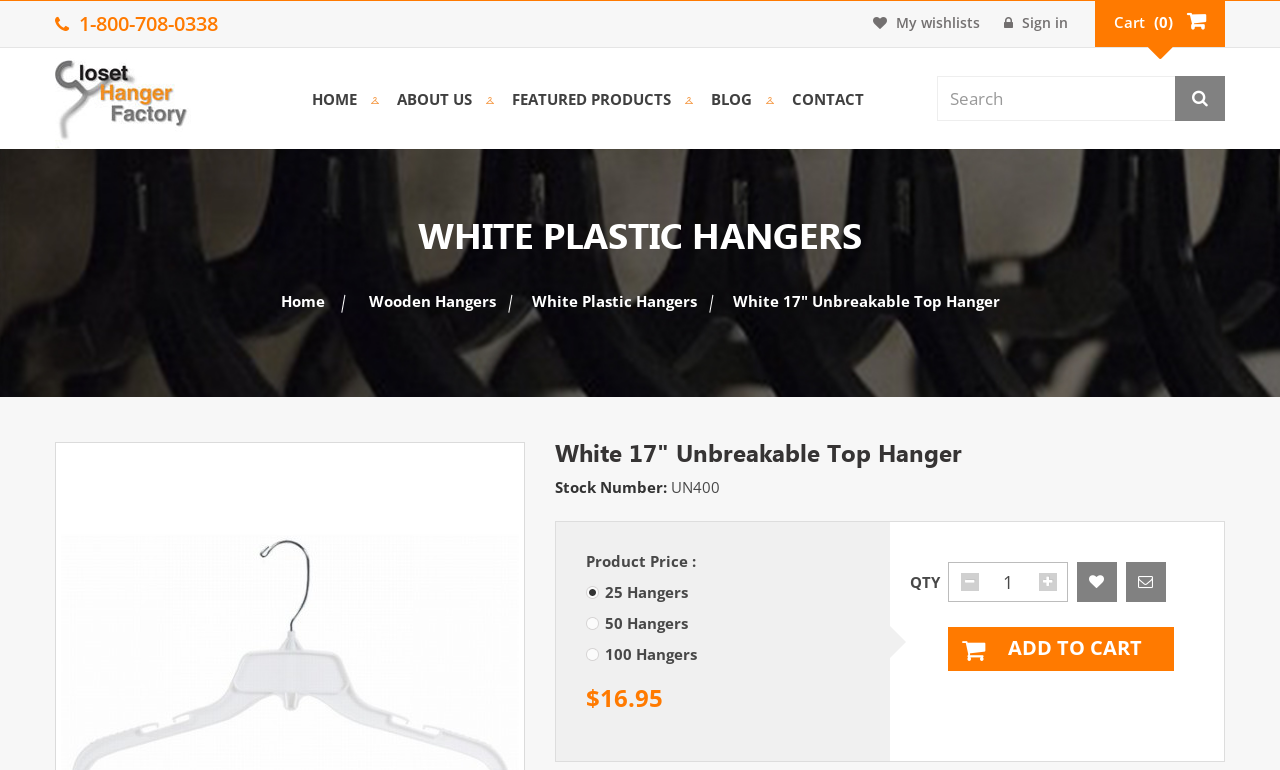Determine the bounding box coordinates for the area you should click to complete the following instruction: "Contact us".

[0.603, 0.114, 0.691, 0.142]